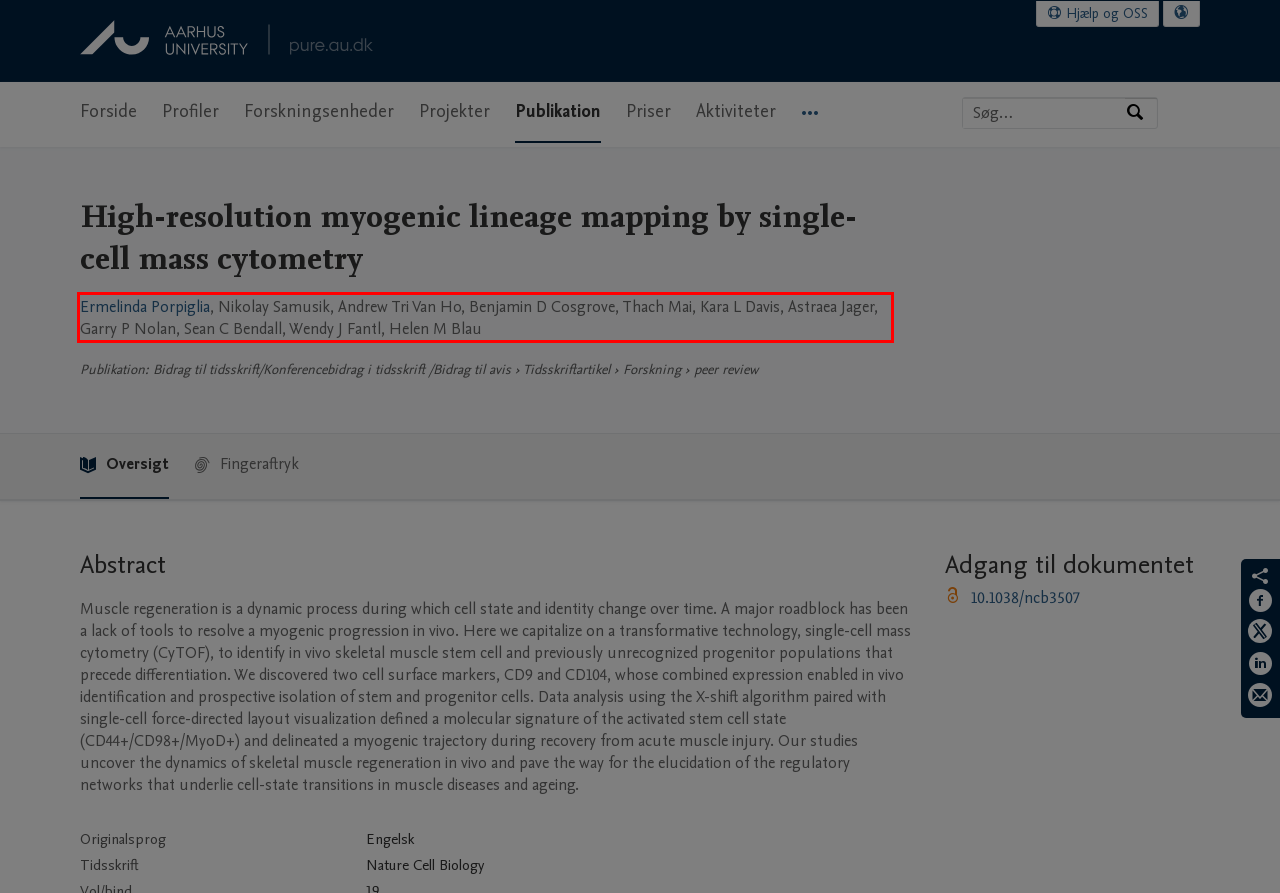From the given screenshot of a webpage, identify the red bounding box and extract the text content within it.

Ermelinda Porpiglia, Nikolay Samusik, Andrew Tri Van Ho, Benjamin D Cosgrove, Thach Mai, Kara L Davis, Astraea Jager, Garry P Nolan, Sean C Bendall, Wendy J Fantl, Helen M Blau